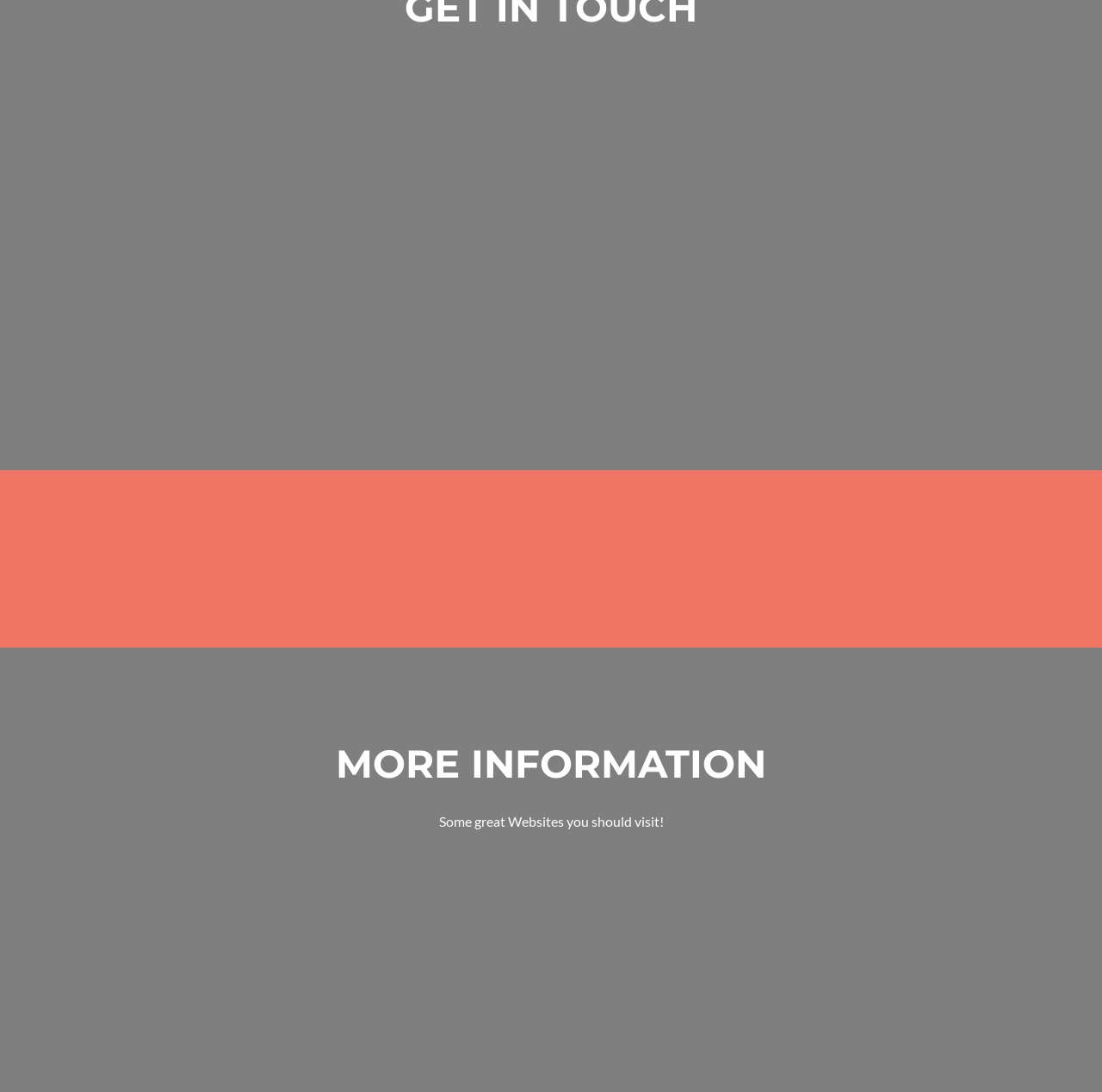Show the bounding box coordinates of the element that should be clicked to complete the task: "Enter your name".

[0.02, 0.039, 0.293, 0.075]